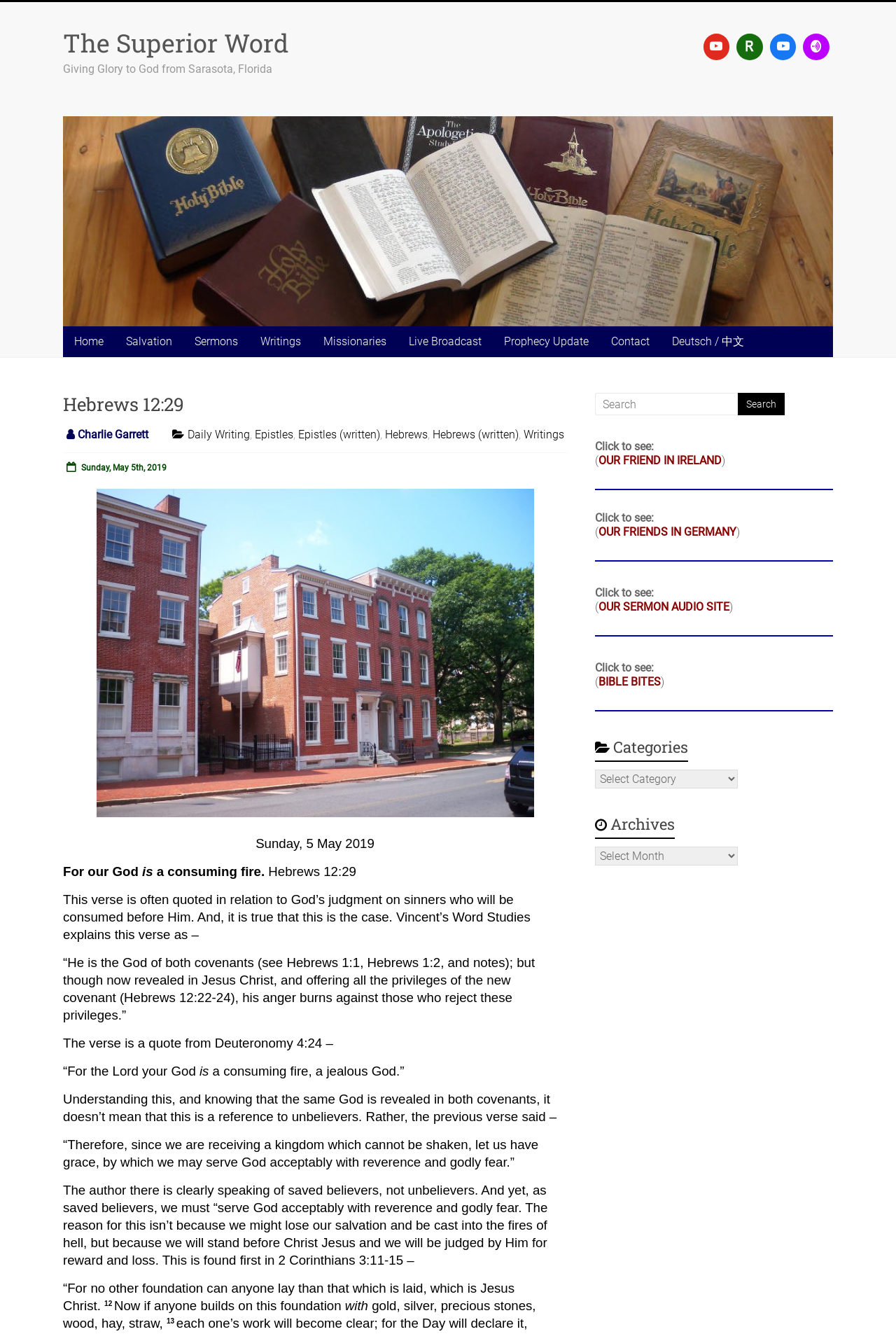Can you give a comprehensive explanation to the question given the content of the image?
What is the purpose of the search box?

The question can be answered by looking at the search box and the button 'Search' next to it, suggesting that the purpose of the search box is to search the website.